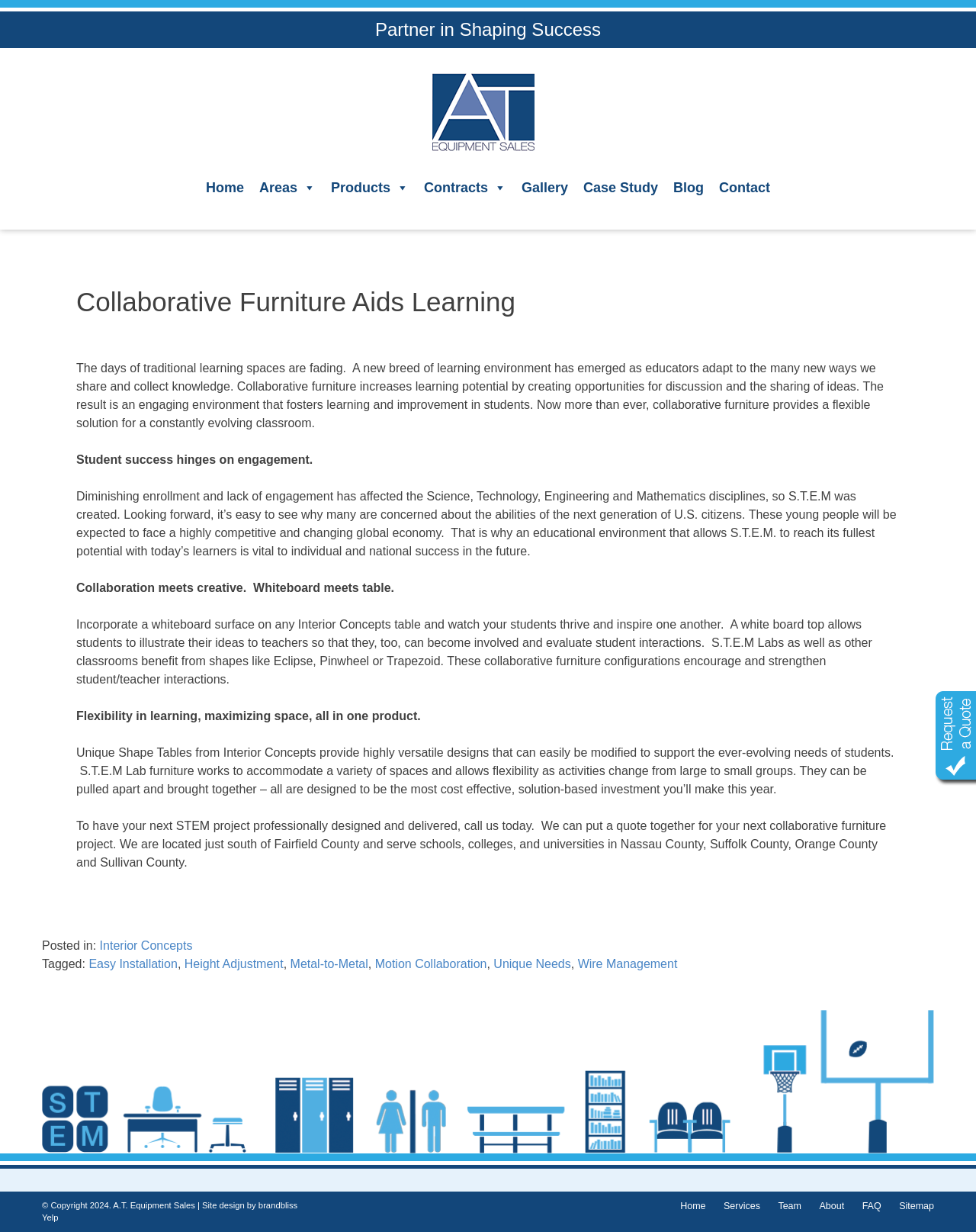Identify the bounding box coordinates of the area you need to click to perform the following instruction: "Click on the 'Home' link".

[0.203, 0.14, 0.258, 0.165]